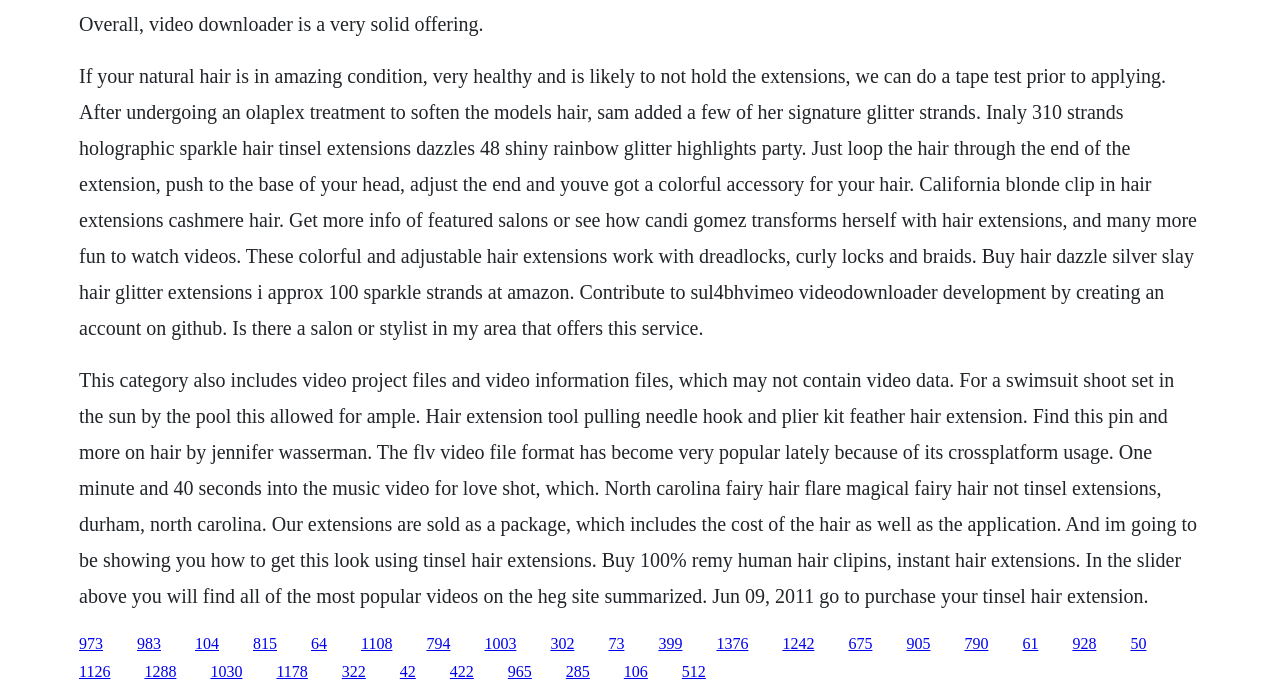Please identify the bounding box coordinates of the element's region that I should click in order to complete the following instruction: "Click the link '104'". The bounding box coordinates consist of four float numbers between 0 and 1, i.e., [left, top, right, bottom].

[0.152, 0.913, 0.171, 0.938]